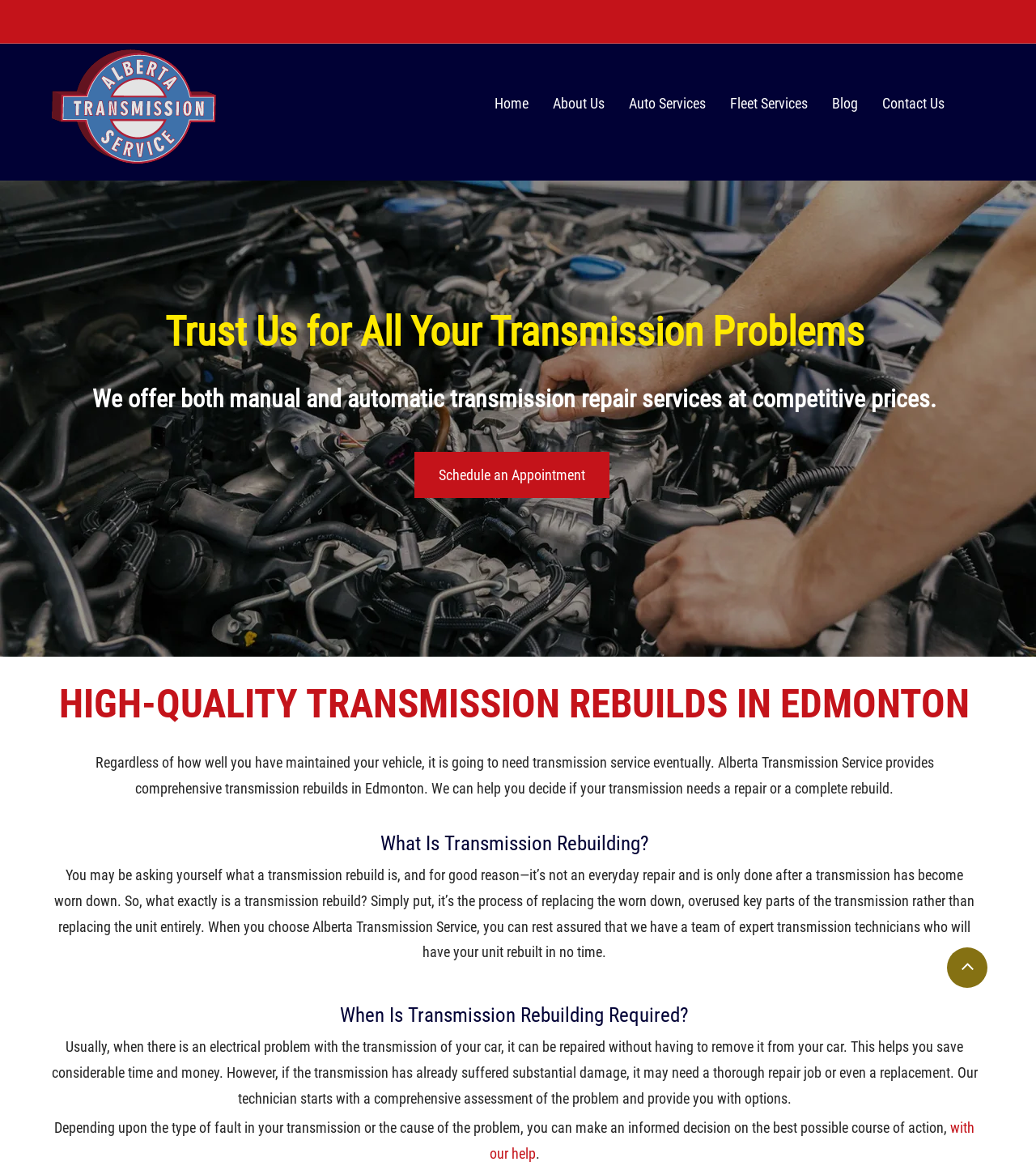Identify the coordinates of the bounding box for the element that must be clicked to accomplish the instruction: "Schedule an appointment".

[0.4, 0.388, 0.588, 0.427]